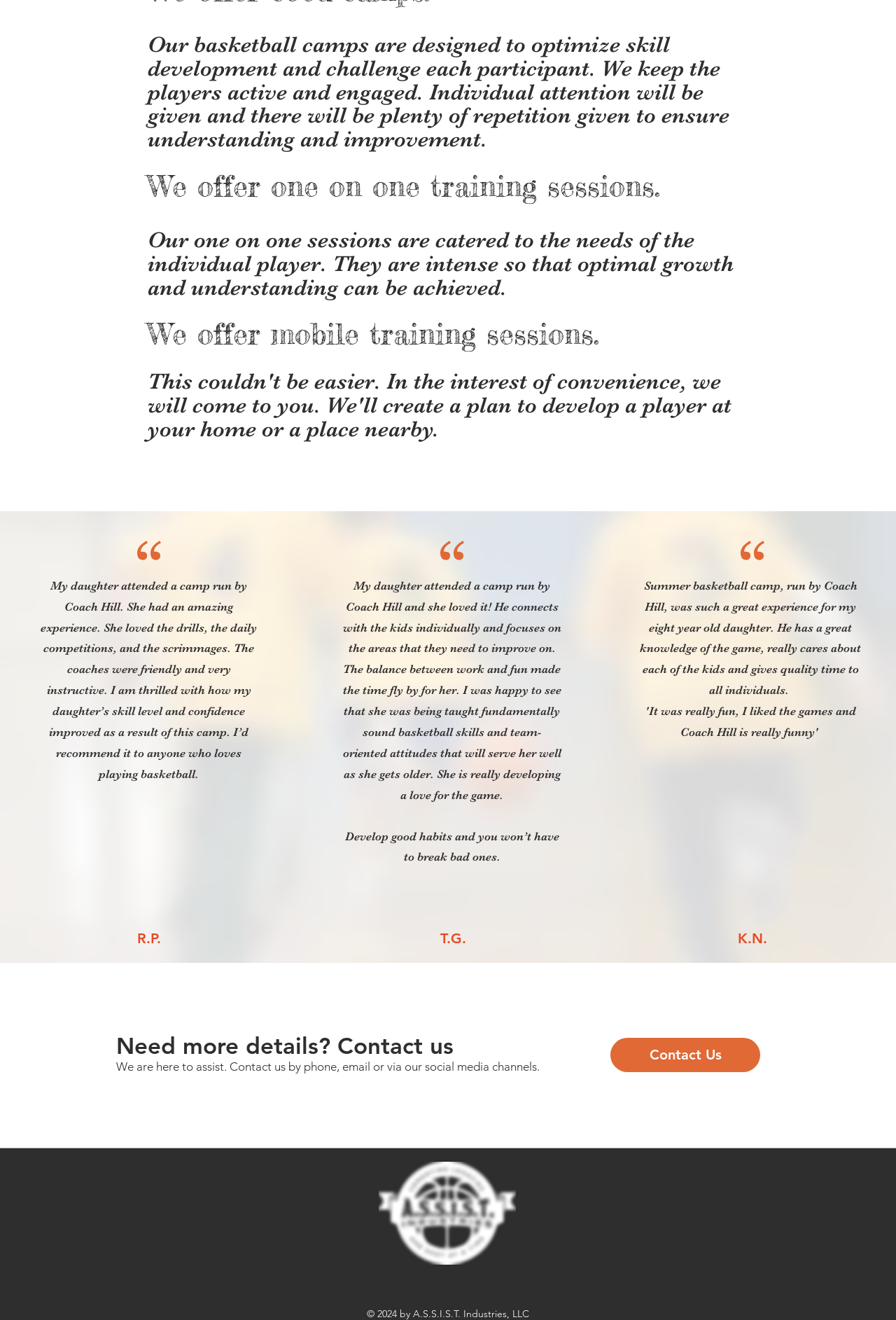Who are the testimonials from?
Based on the screenshot, answer the question with a single word or phrase.

Parents